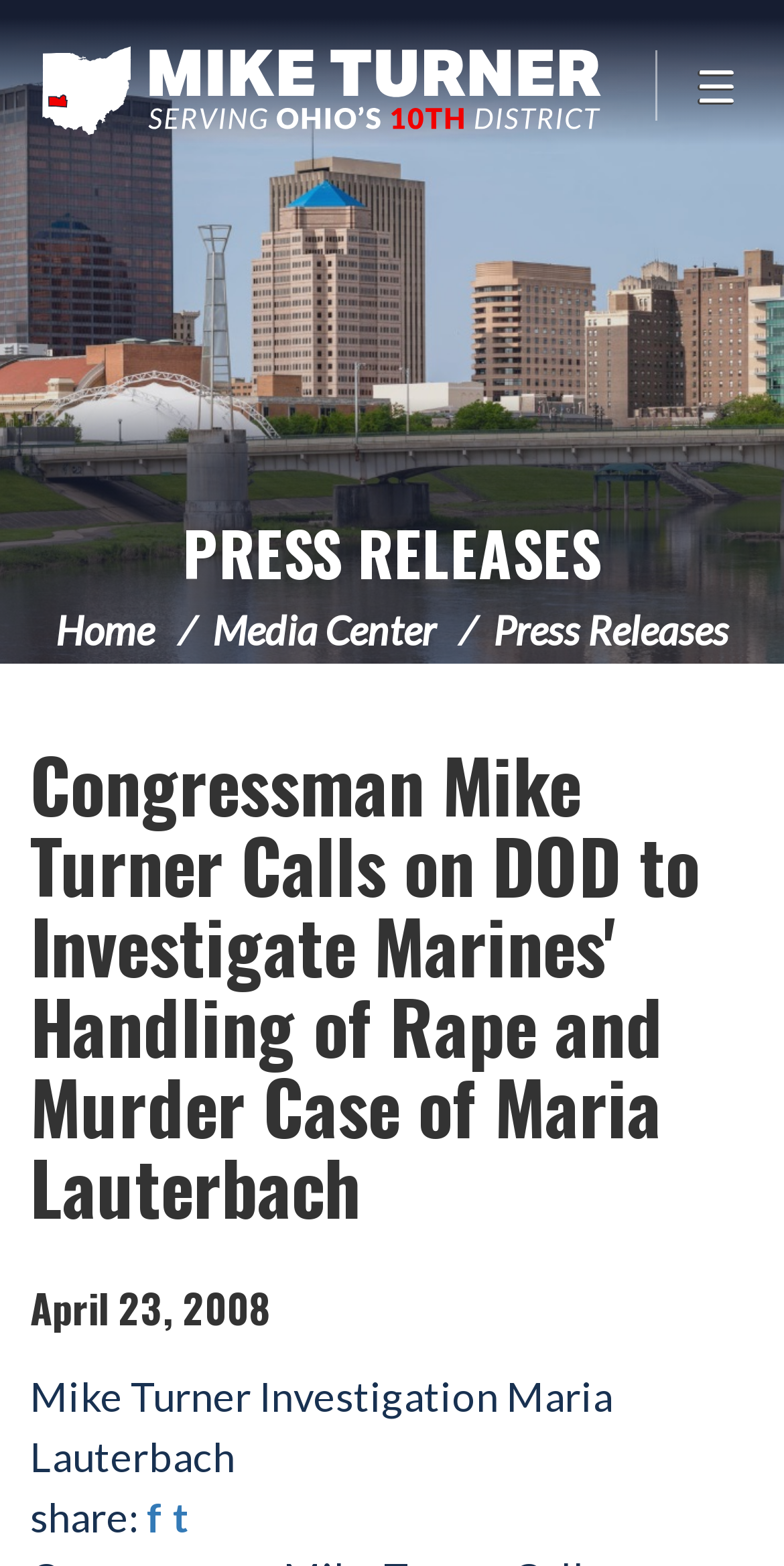Show me the bounding box coordinates of the clickable region to achieve the task as per the instruction: "Explore Online Safety Training".

None